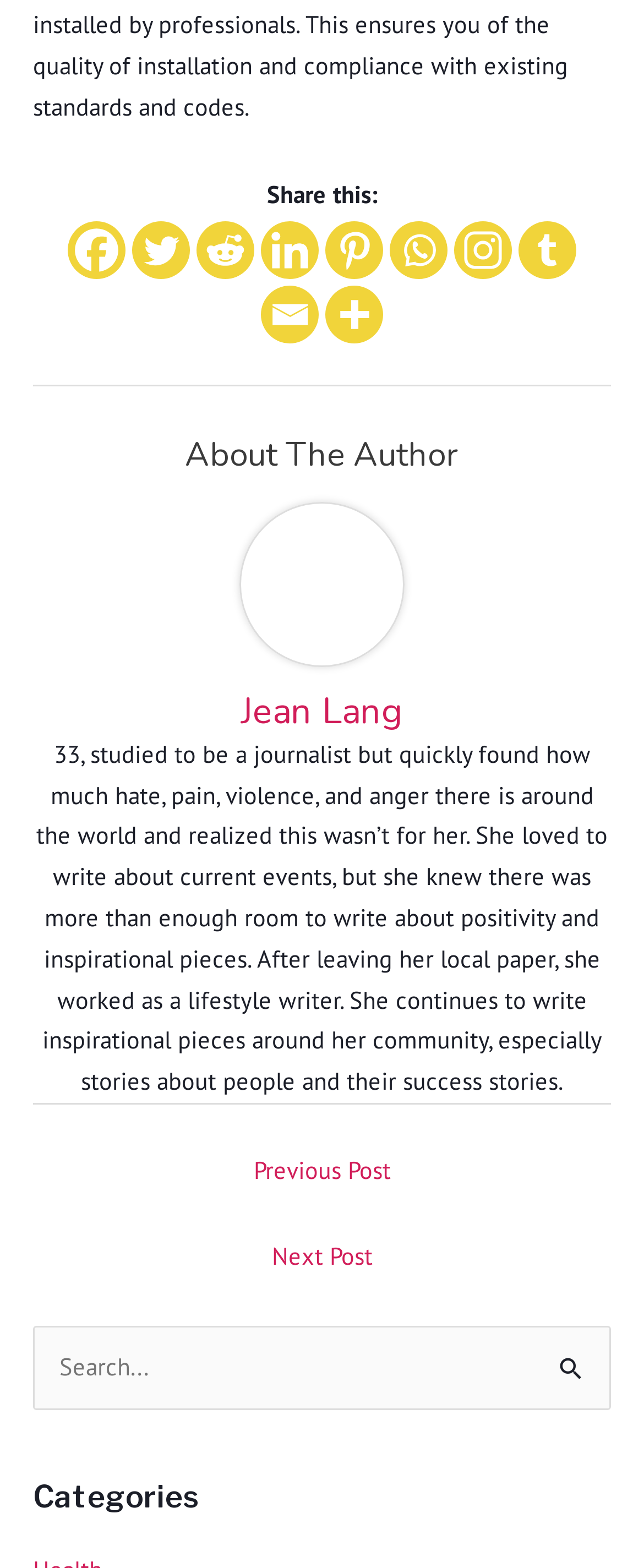Determine the coordinates of the bounding box for the clickable area needed to execute this instruction: "Search for something".

[0.051, 0.846, 0.949, 0.899]